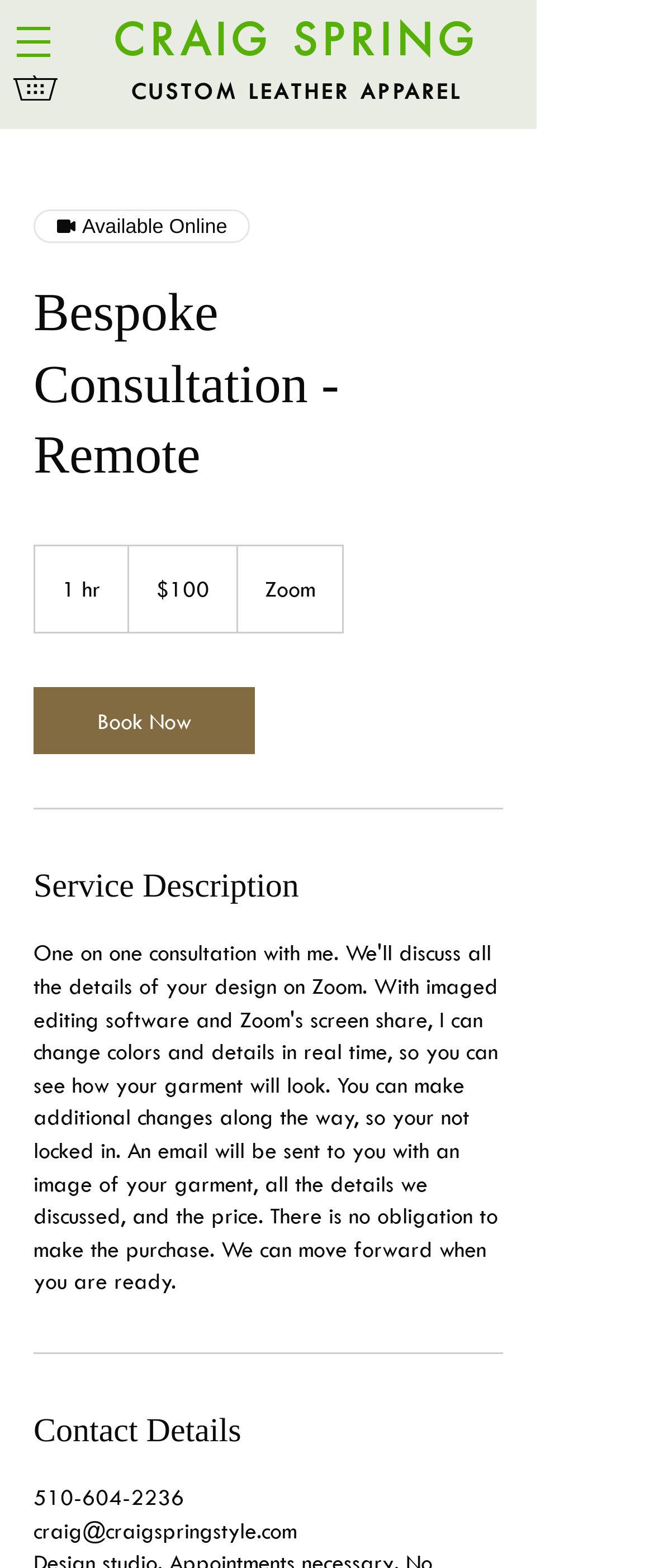Identify the bounding box coordinates of the HTML element based on this description: "Book Now".

[0.051, 0.439, 0.39, 0.481]